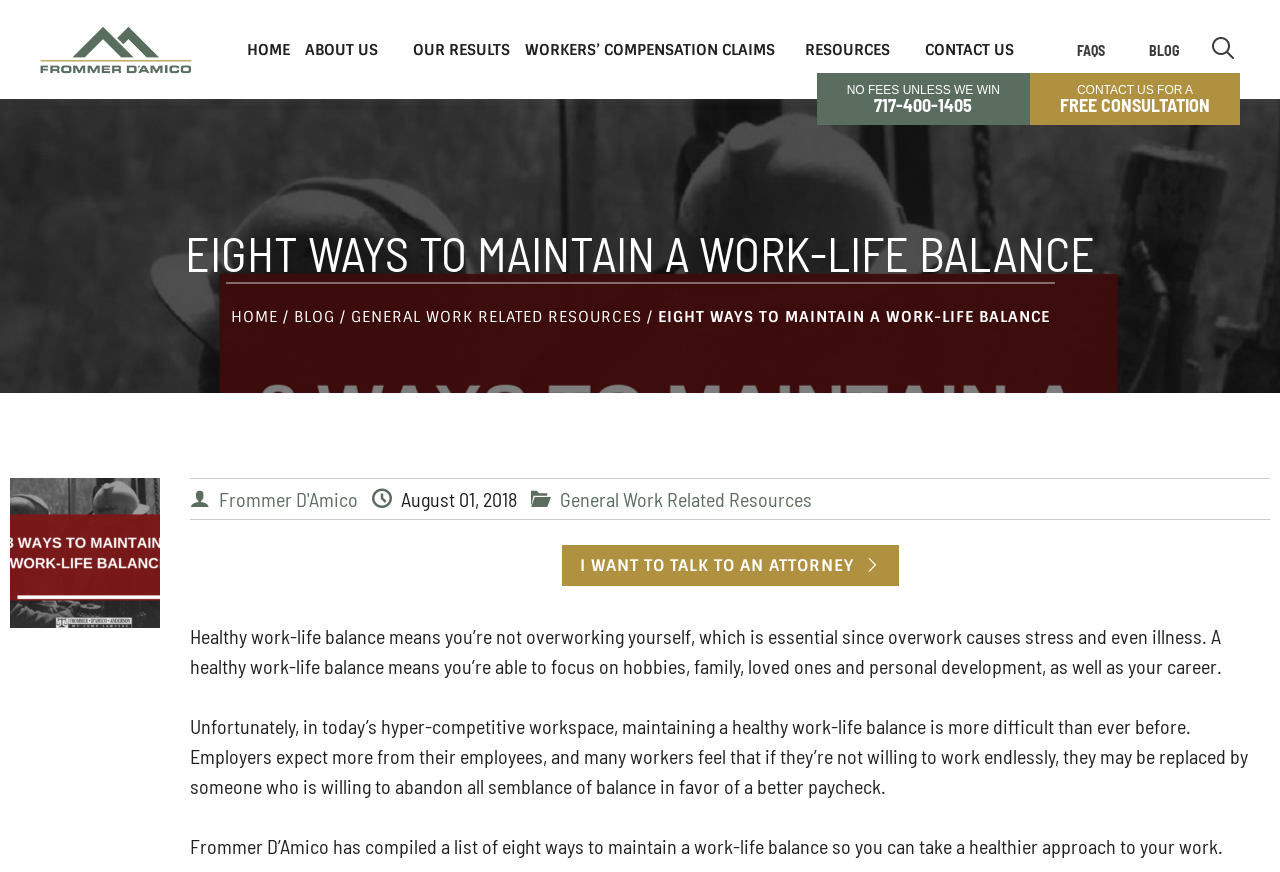Determine the title of the webpage and give its text content.

EIGHT WAYS TO MAINTAIN A WORK-LIFE BALANCE